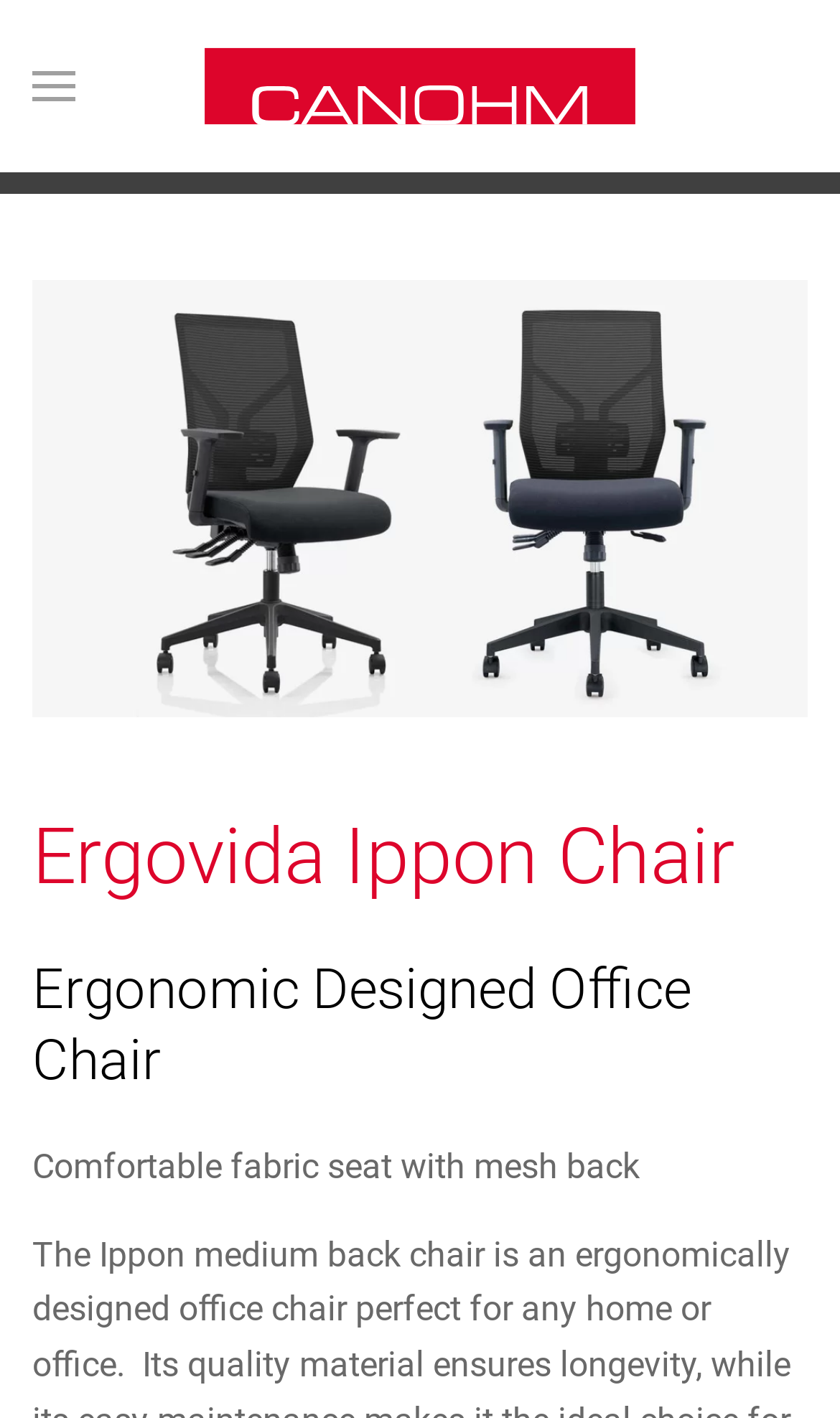What is the material of the chair seat? Observe the screenshot and provide a one-word or short phrase answer.

Fabric